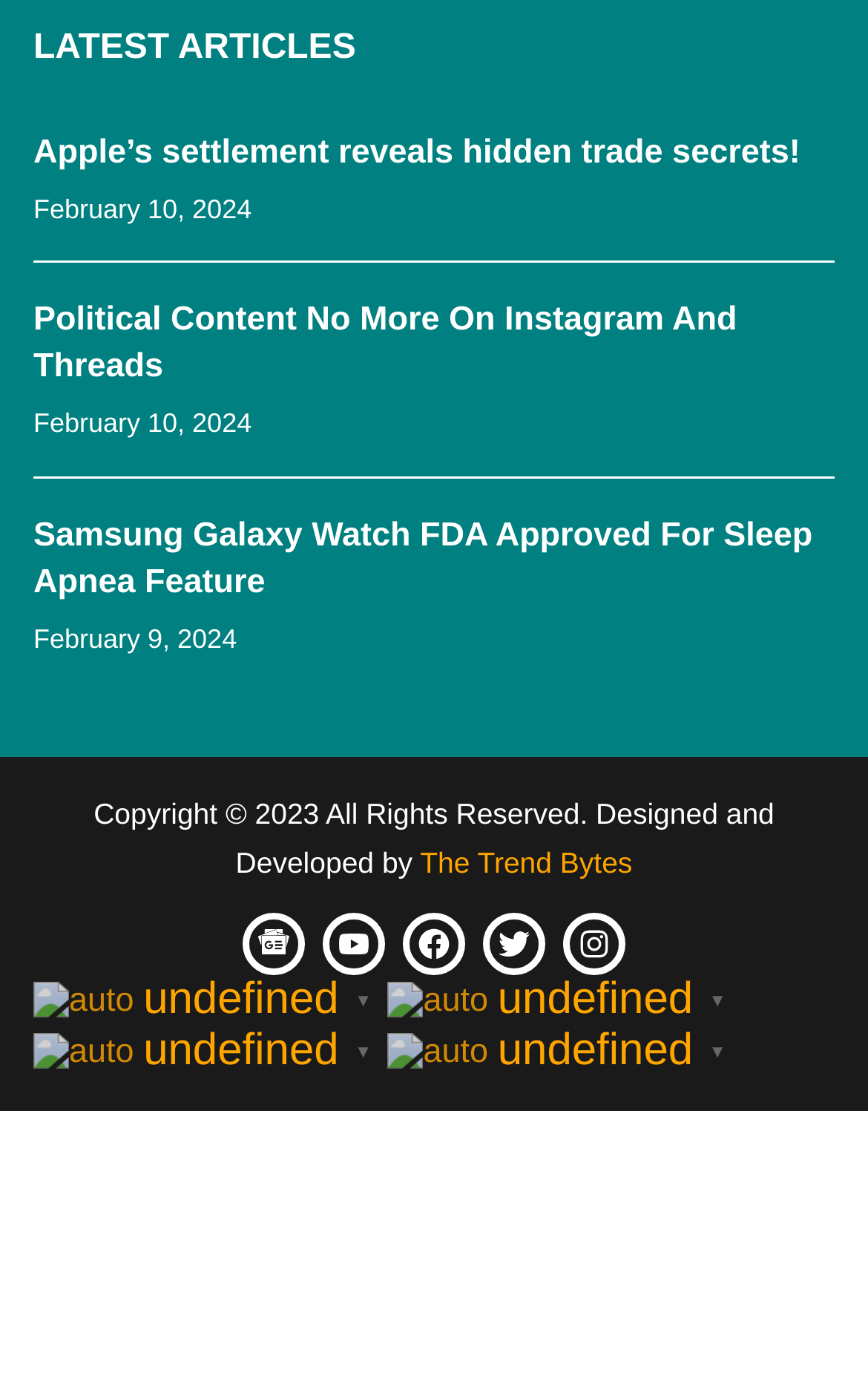Please locate the bounding box coordinates of the element's region that needs to be clicked to follow the instruction: "Read the latest article about Apple's settlement". The bounding box coordinates should be provided as four float numbers between 0 and 1, i.e., [left, top, right, bottom].

[0.038, 0.096, 0.922, 0.123]